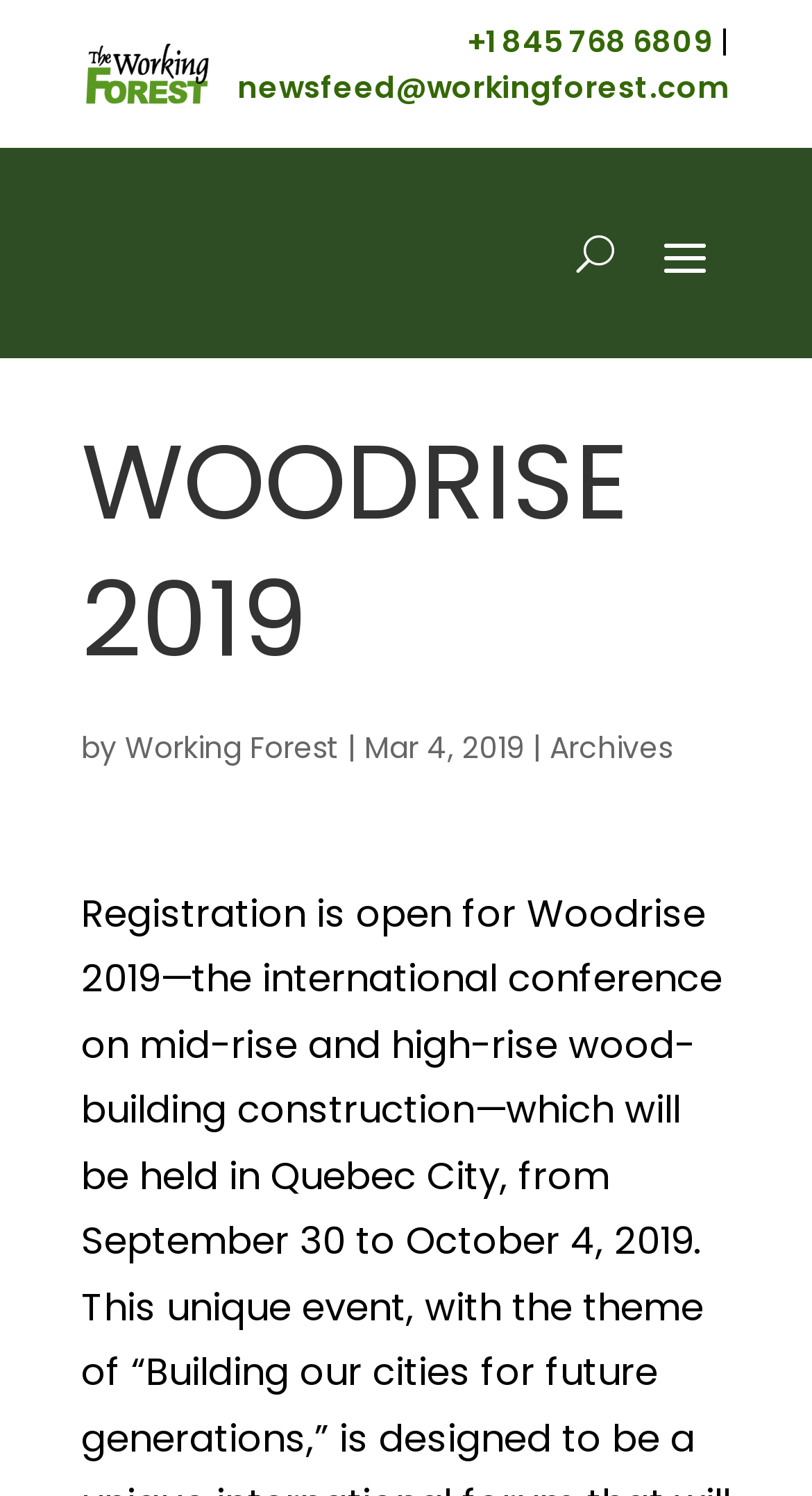What is the logo on the top left corner?
Based on the screenshot, respond with a single word or phrase.

OFFICIAL Working Forest LOGO